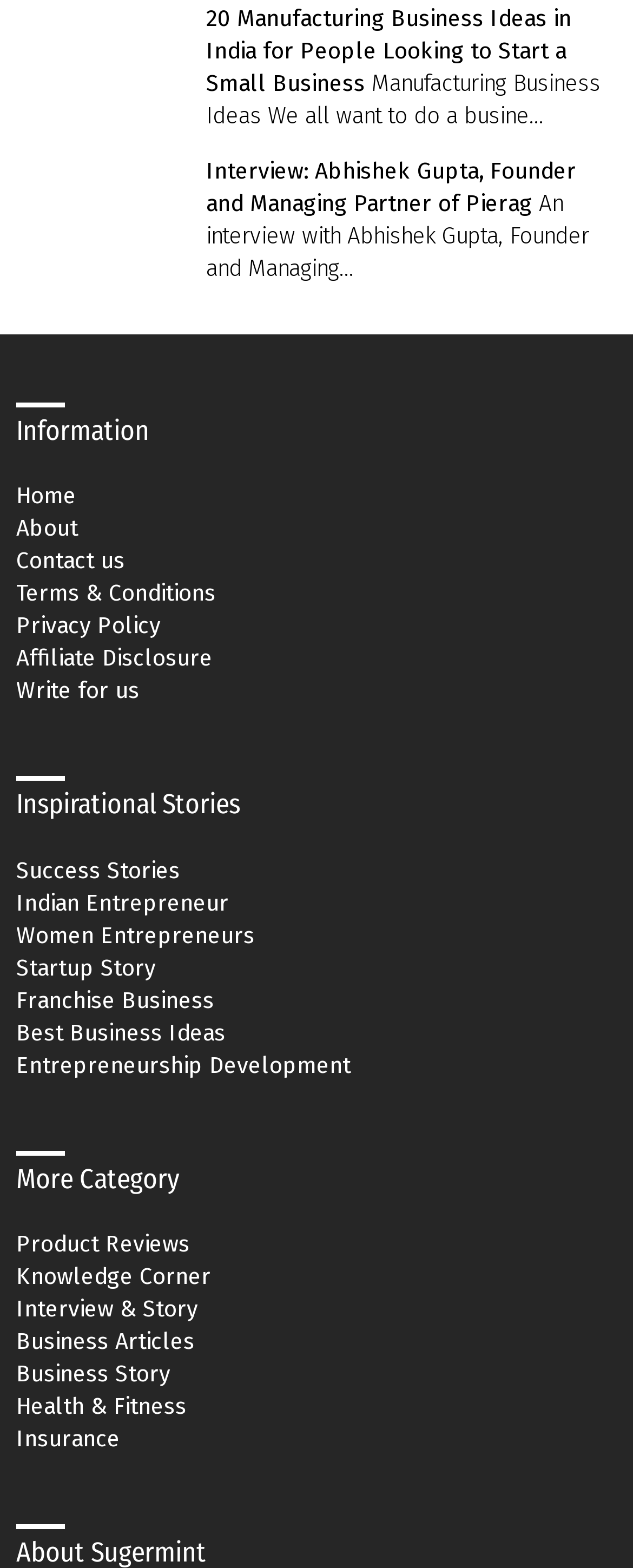Find the bounding box coordinates of the element I should click to carry out the following instruction: "View the interview with Abhishek Gupta, Founder and Managing Partner of Pierag".

[0.326, 0.1, 0.91, 0.138]